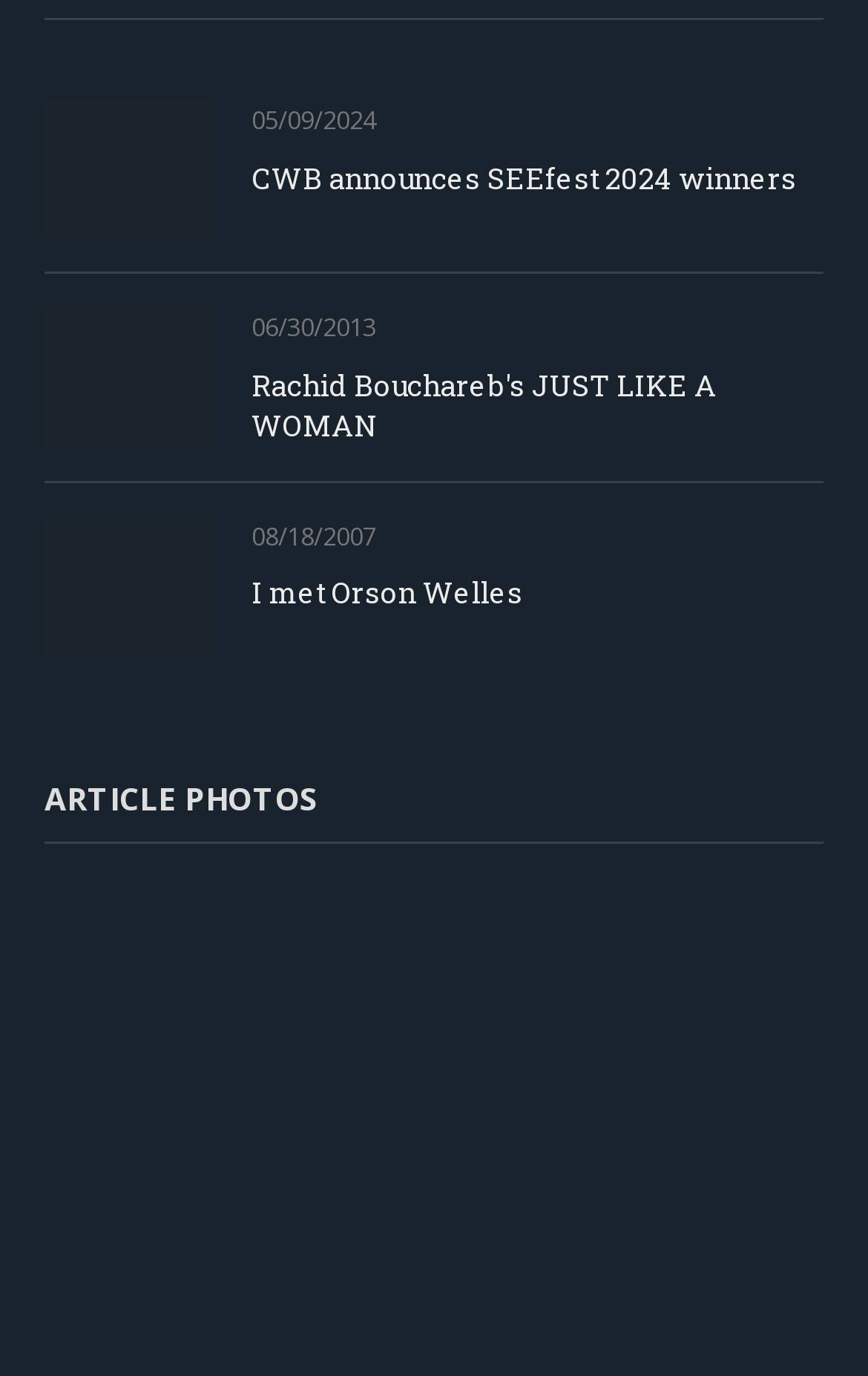Respond to the question below with a concise word or phrase:
How many articles are on this webpage?

3